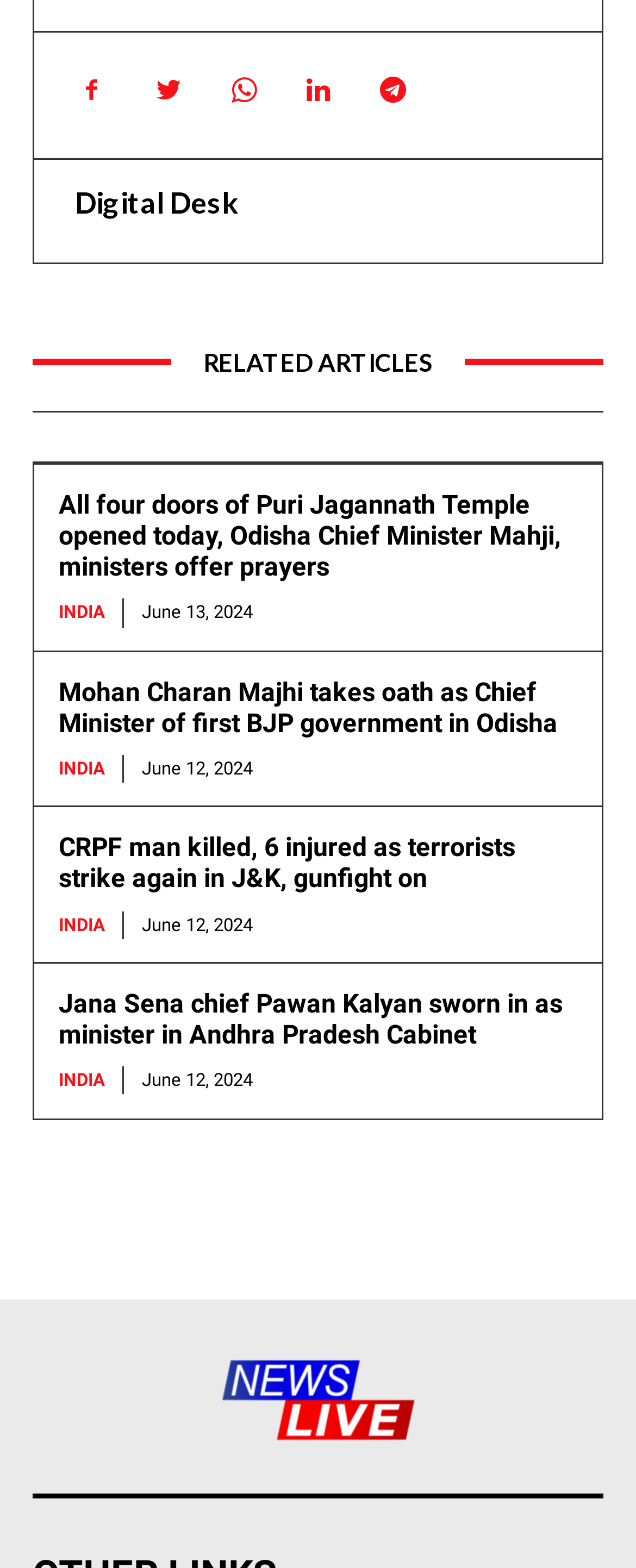What is the date of the second news article?
Could you please answer the question thoroughly and with as much detail as possible?

The second news article has a time stamp with a static text 'June 12, 2024', indicating that the date of this news article is June 12, 2024.